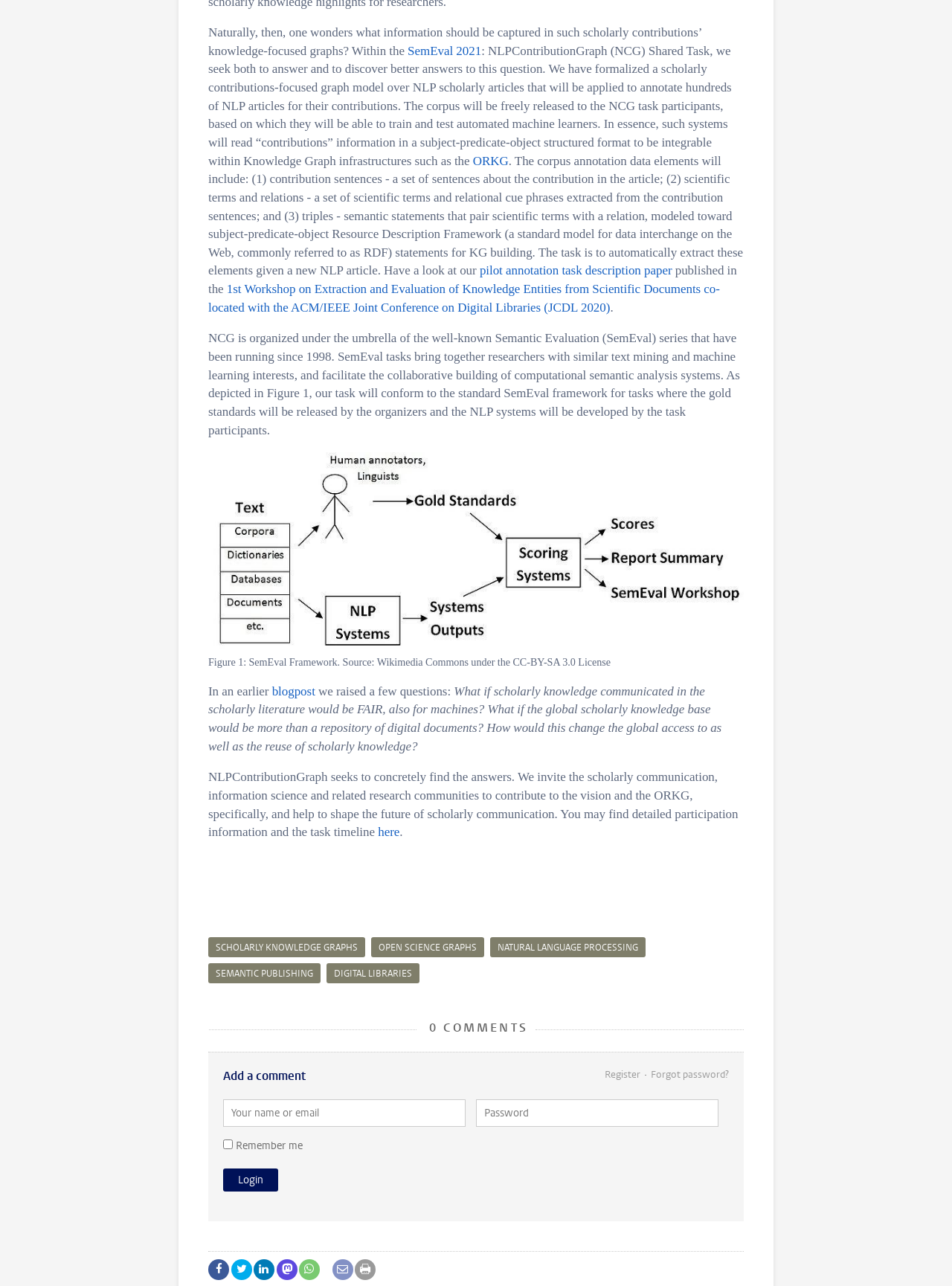Given the element description ORKG, identify the bounding box coordinates for the UI element on the webpage screenshot. The format should be (top-left x, top-left y, bottom-right x, bottom-right y), with values between 0 and 1.

[0.493, 0.12, 0.534, 0.131]